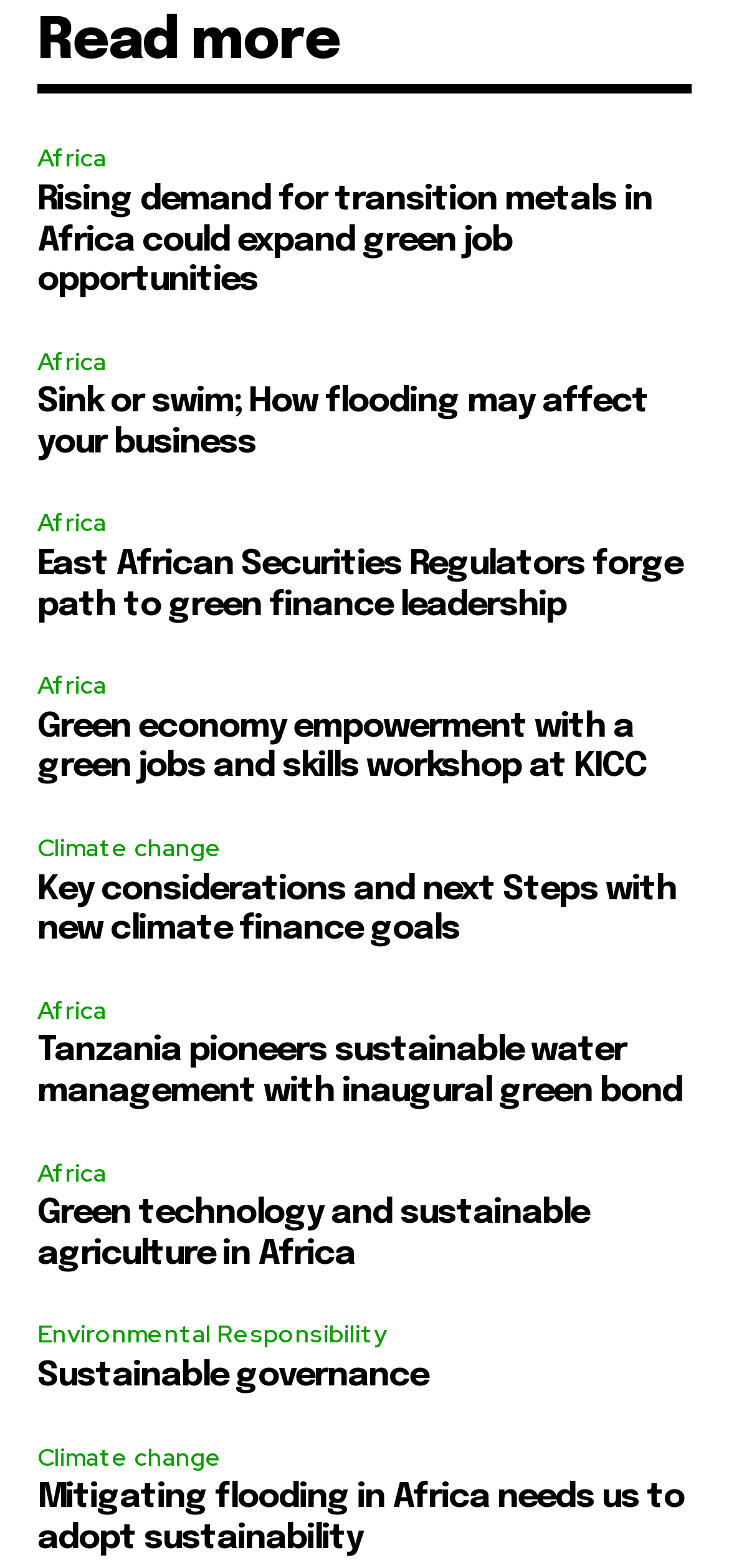Find the UI element described as: "Africa" and predict its bounding box coordinates. Ensure the coordinates are four float numbers between 0 and 1, [left, top, right, bottom].

[0.051, 0.425, 0.162, 0.452]